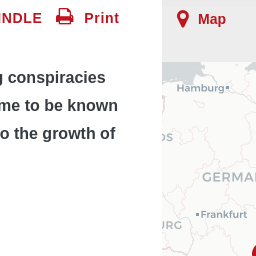Using the elements shown in the image, answer the question comprehensively: What is the purpose of the map in the educational context?

The map serves as a visual reference to the geographical background of the historical narratives, specifically the 'stab-in-the-back' theories that emerged among German citizens following their defeat in the First World War.